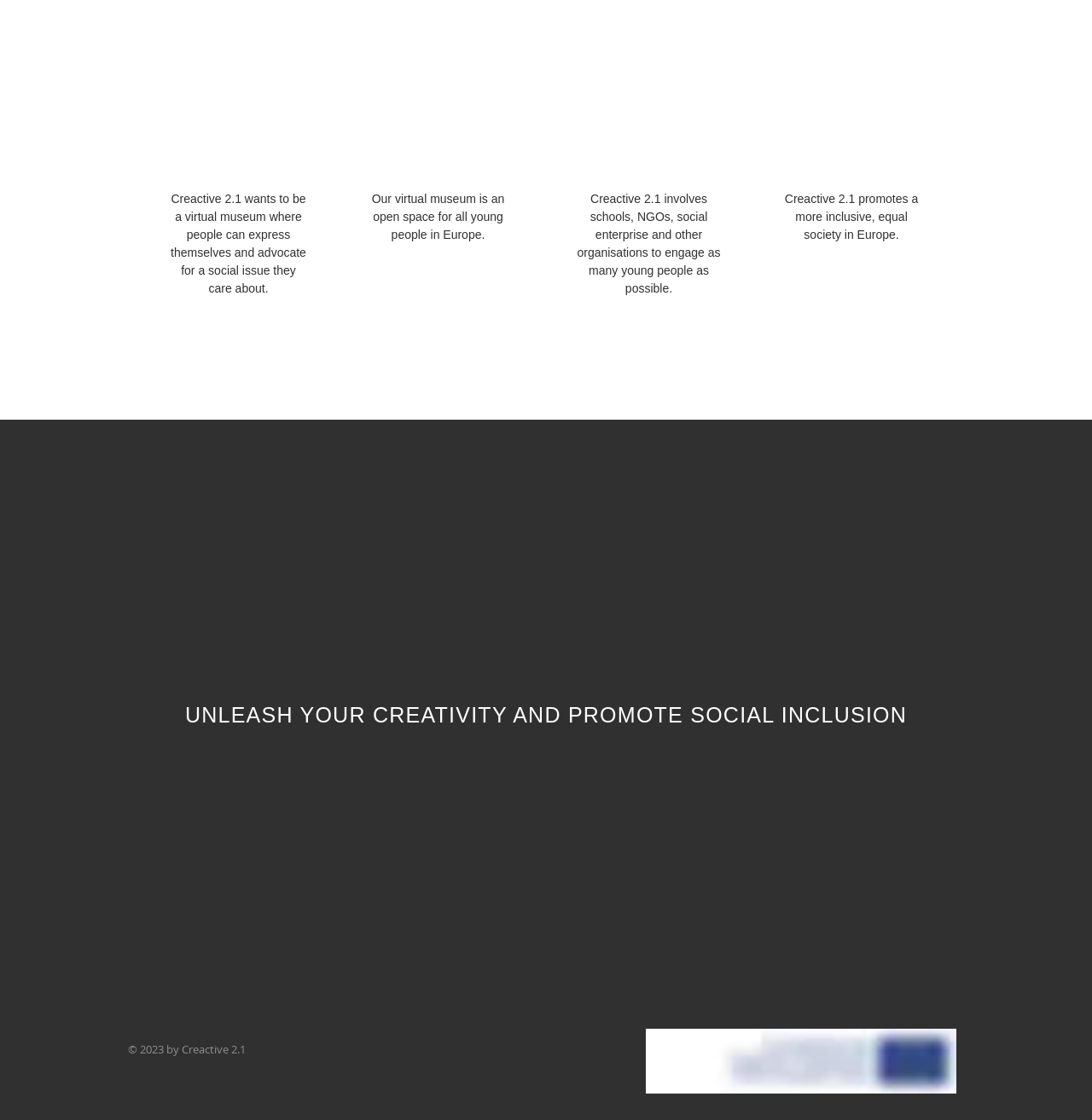What is the purpose of Creactive 2.1?
Observe the image and answer the question with a one-word or short phrase response.

Virtual museum